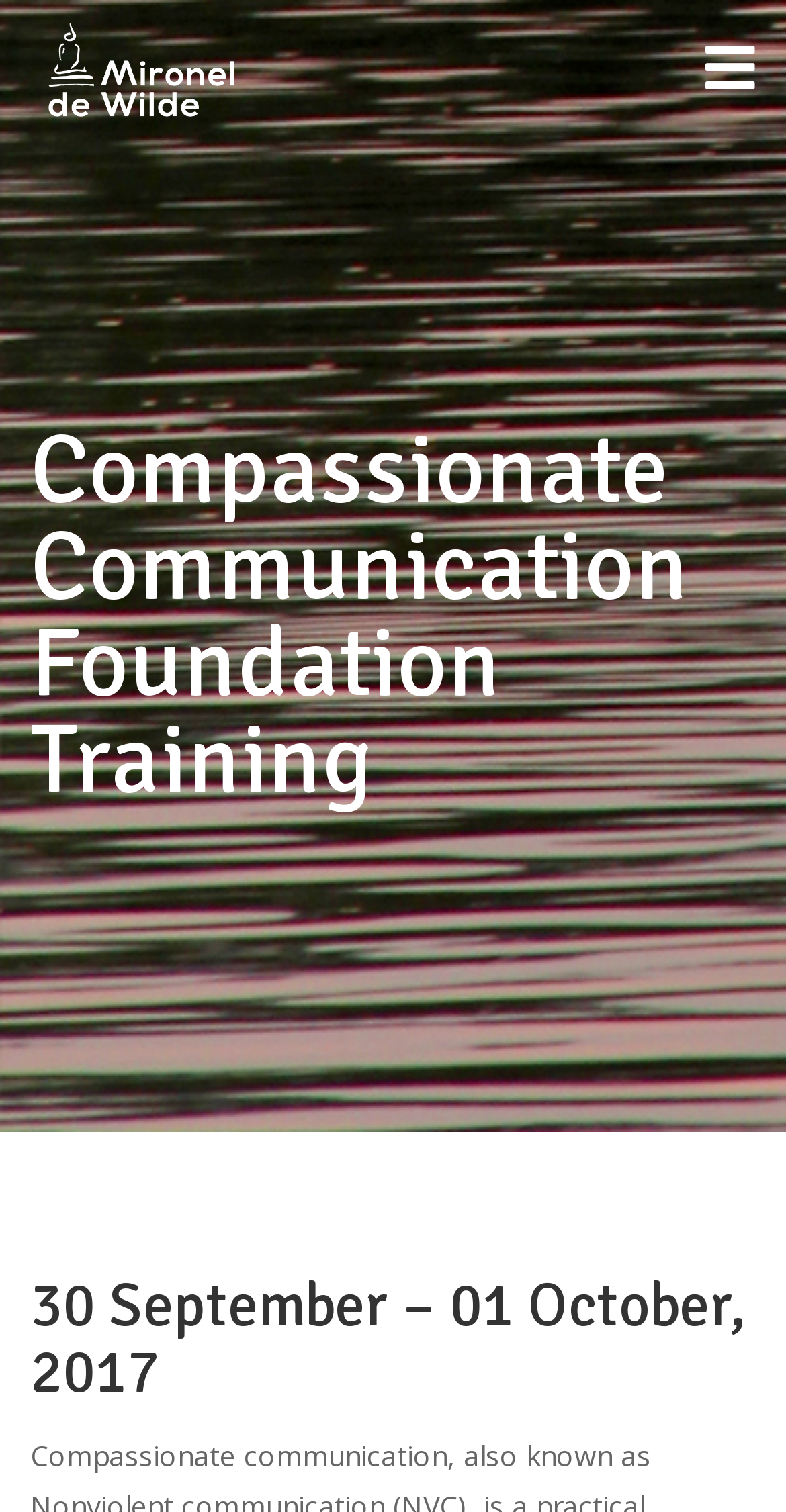Identify the bounding box coordinates for the UI element described as follows: Toggle navigation. Use the format (top-left x, top-left y, bottom-right x, bottom-right y) and ensure all values are floating point numbers between 0 and 1.

[0.897, 0.027, 0.962, 0.068]